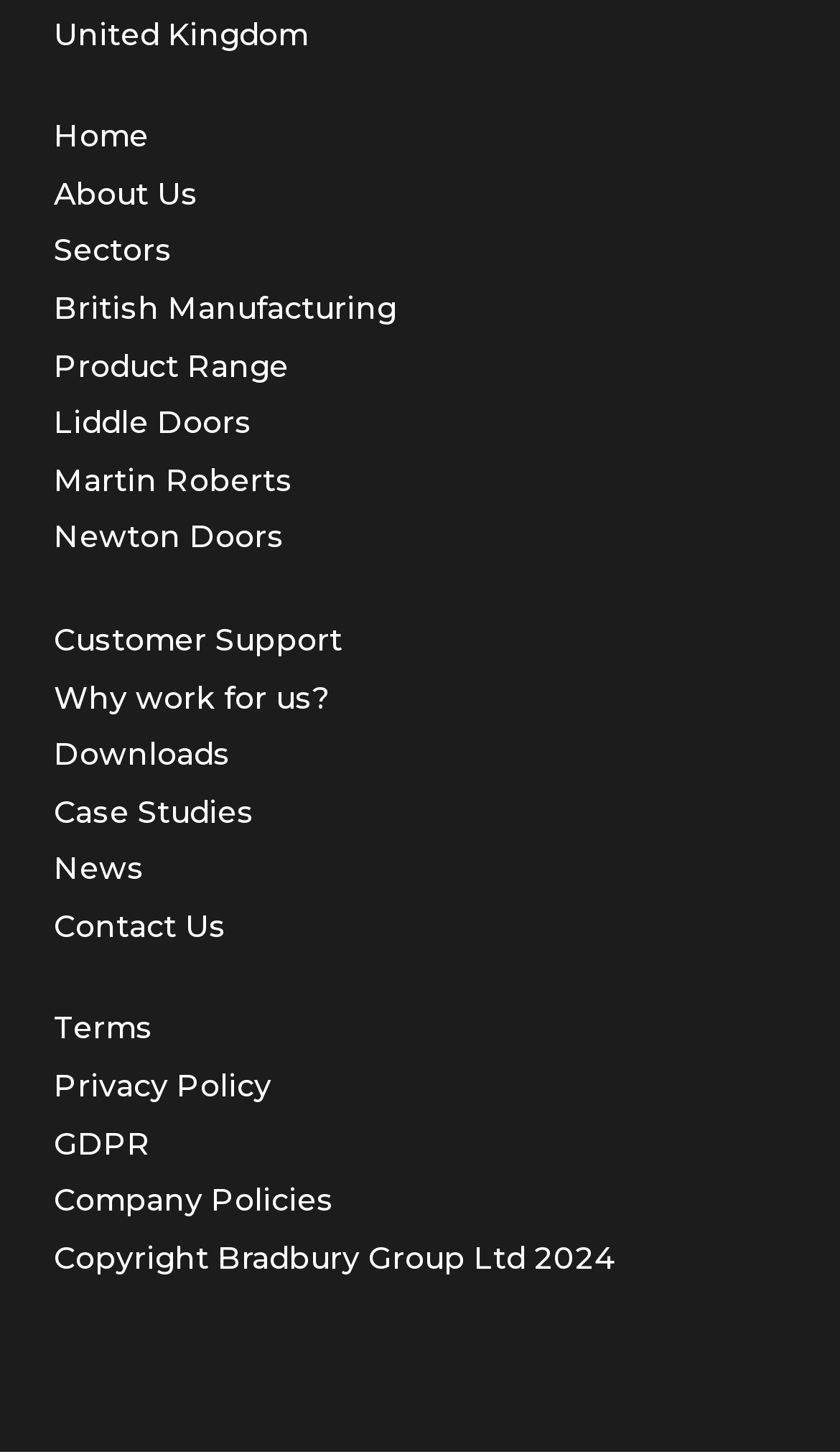Could you find the bounding box coordinates of the clickable area to complete this instruction: "Explore the Product Range"?

[0.064, 0.238, 0.344, 0.265]